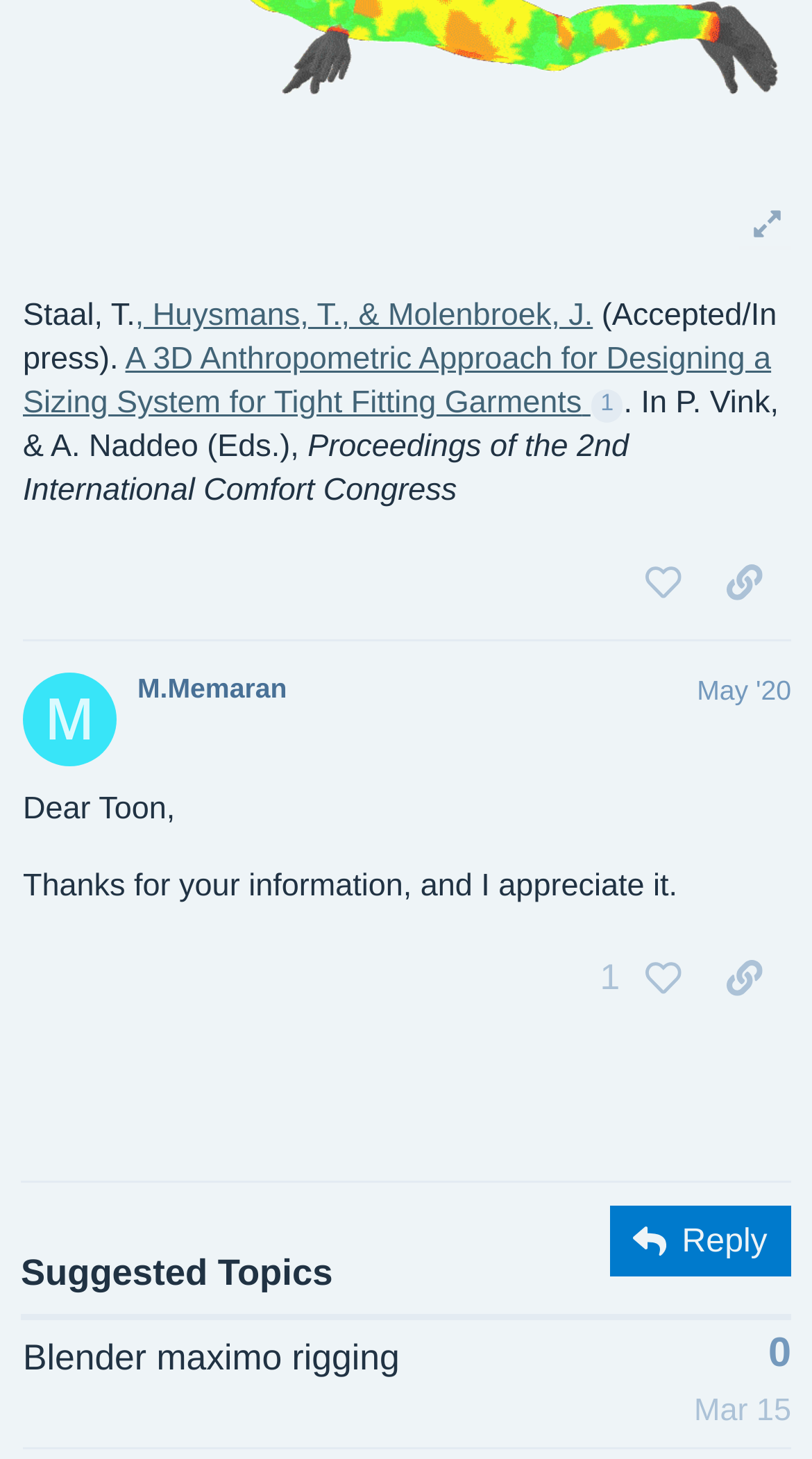Identify the bounding box coordinates of the element that should be clicked to fulfill this task: "Like this post". The coordinates should be provided as four float numbers between 0 and 1, i.e., [left, top, right, bottom].

[0.774, 0.373, 0.859, 0.427]